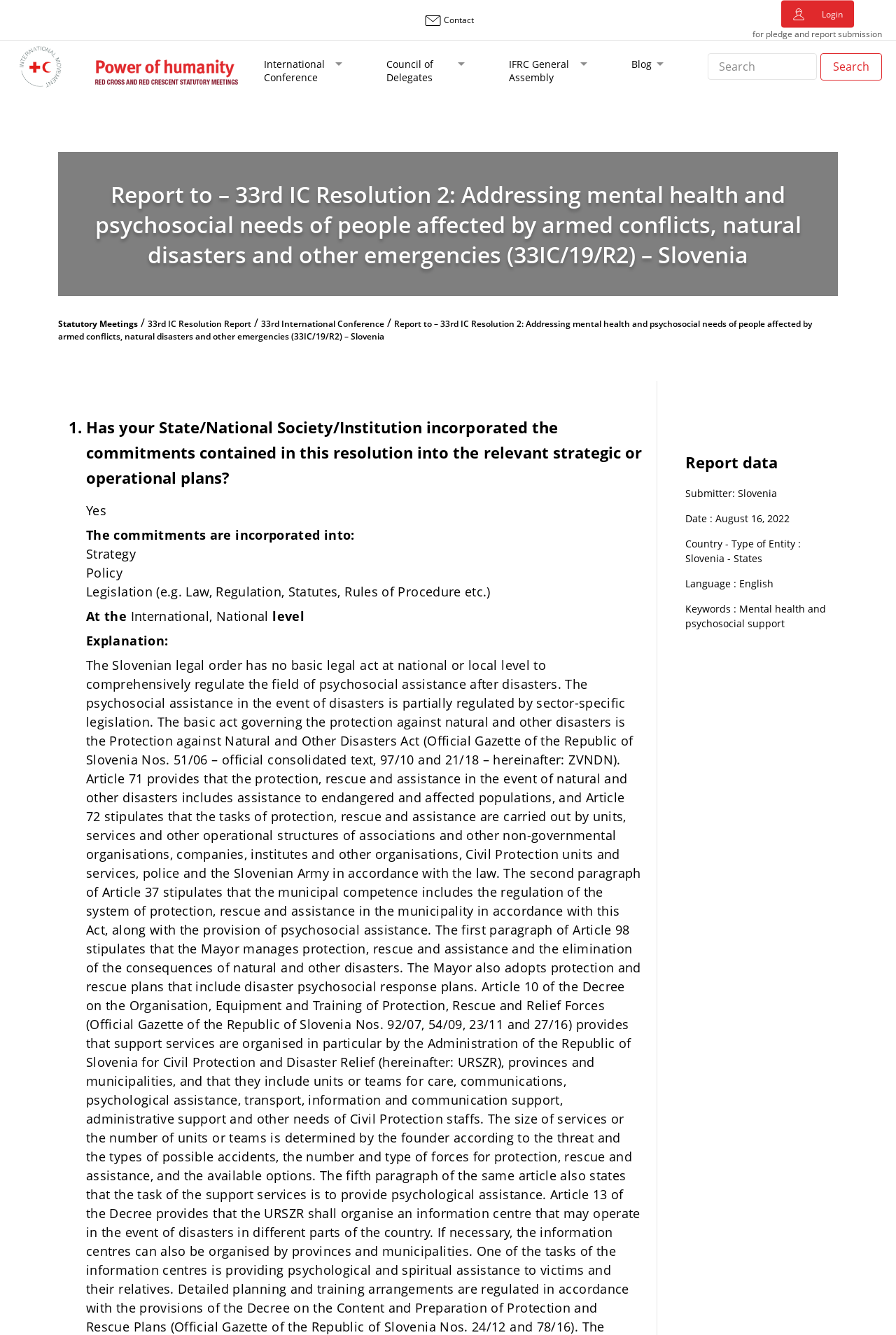Could you highlight the region that needs to be clicked to execute the instruction: "Click on the 'Login' button"?

[0.871, 0.0, 0.953, 0.02]